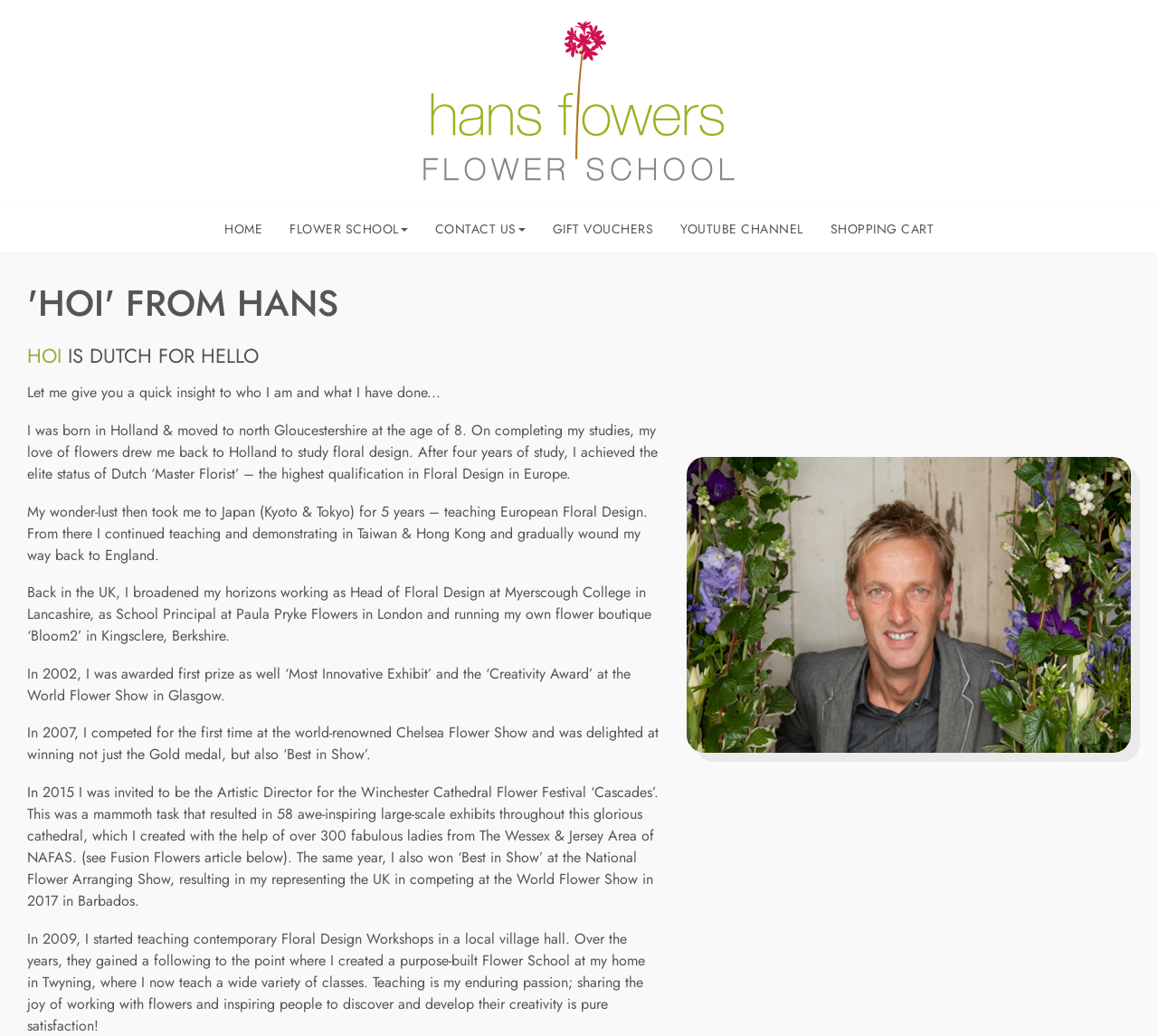Provide a short answer using a single word or phrase for the following question: 
What is the name of the cathedral where Hans Haverkamp was the Artistic Director for a flower festival?

Winchester Cathedral